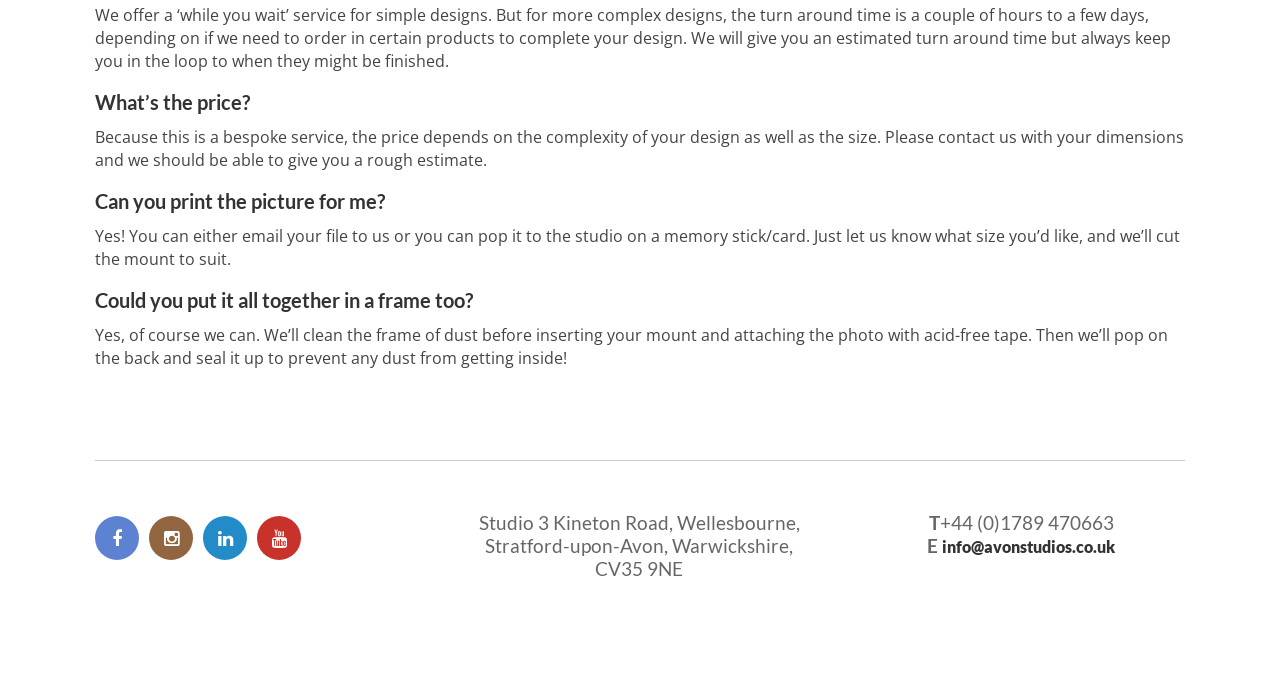Can the studio print a picture for me?
Utilize the image to construct a detailed and well-explained answer.

The webpage states that the studio can print a picture for you, and you can either email the file to them or bring it to the studio on a memory stick or card. This information is provided in the third paragraph of the webpage.